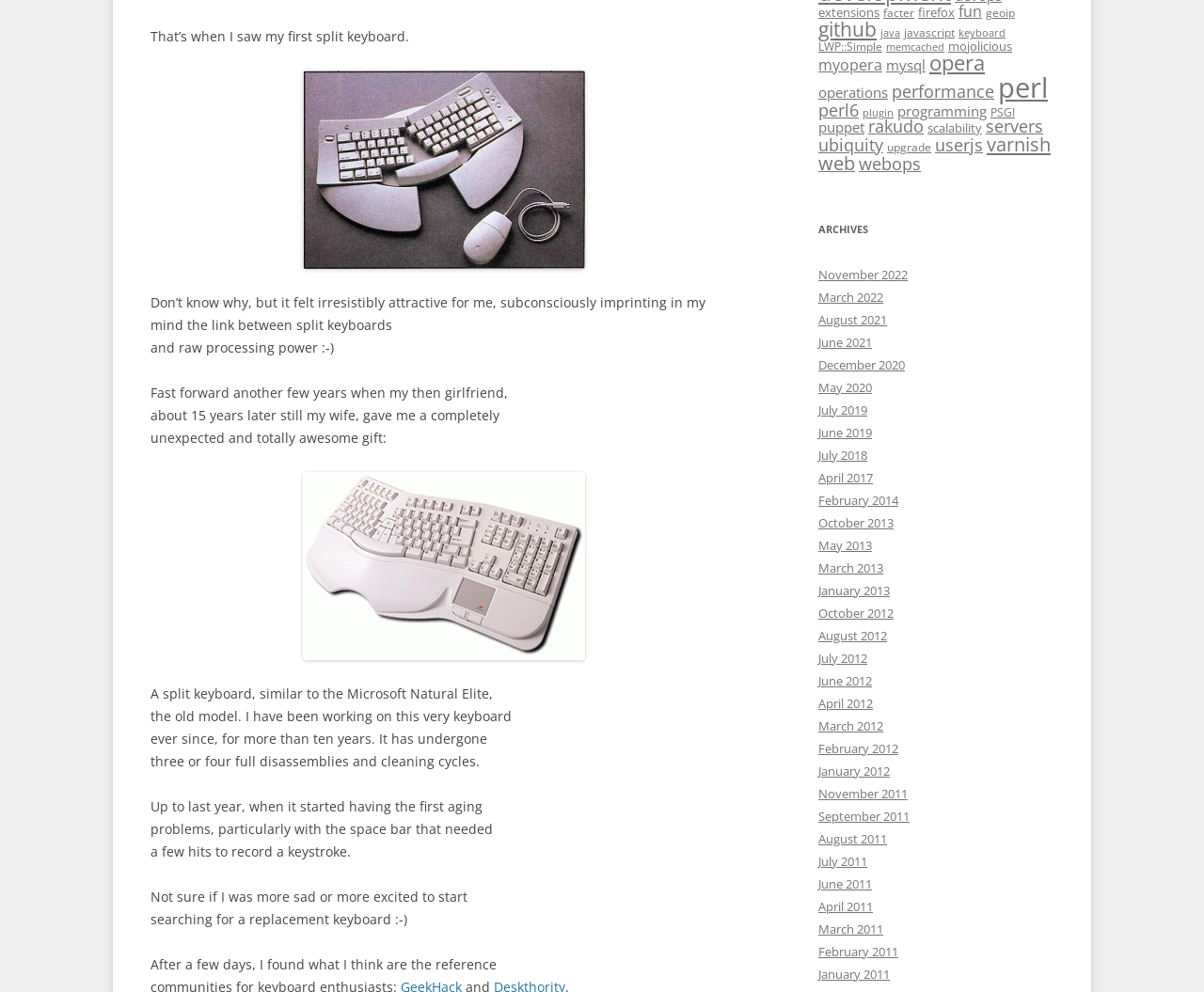Please provide the bounding box coordinates for the element that needs to be clicked to perform the instruction: "click the link 'keyboard'". The coordinates must consist of four float numbers between 0 and 1, formatted as [left, top, right, bottom].

[0.796, 0.027, 0.835, 0.04]